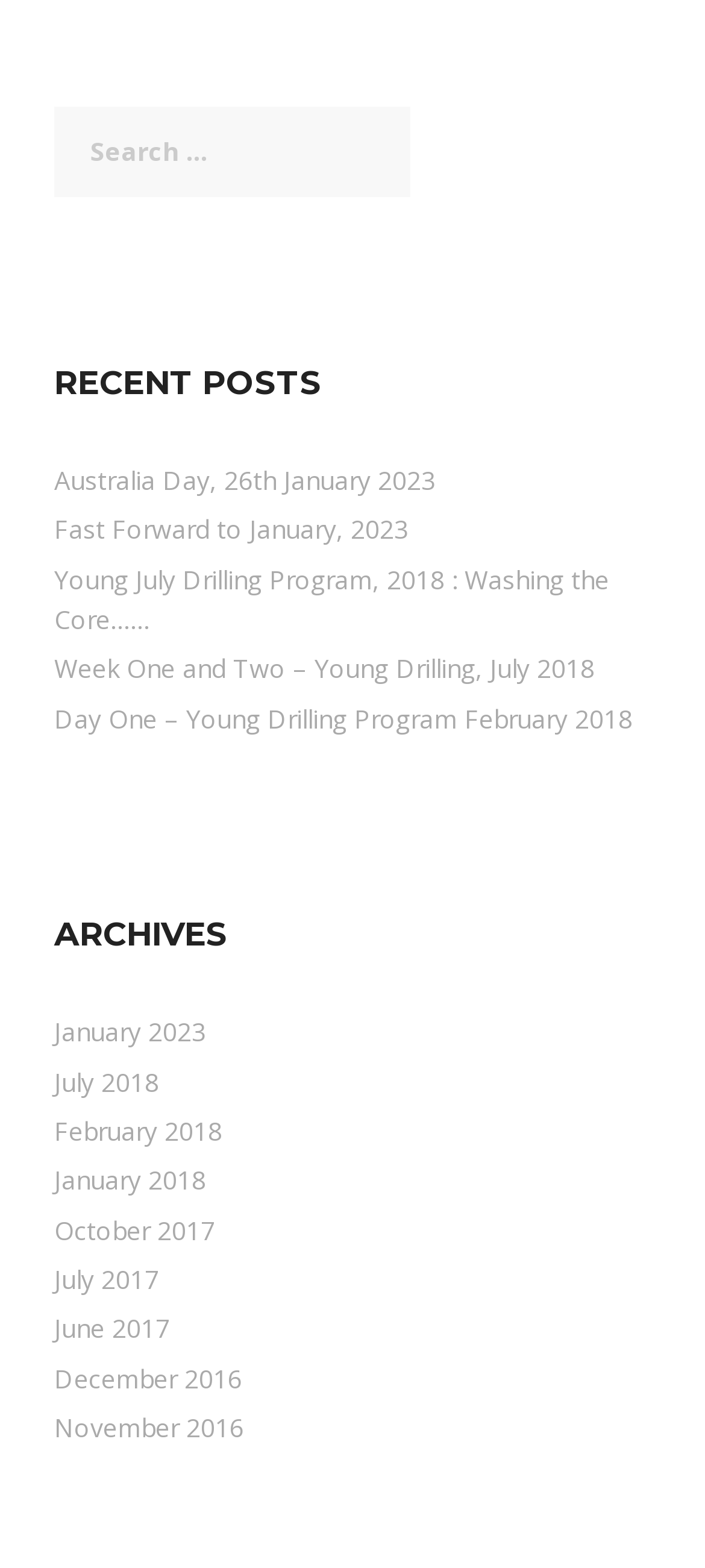Please determine the bounding box coordinates of the element's region to click in order to carry out the following instruction: "explore posts of July 2018". The coordinates should be four float numbers between 0 and 1, i.e., [left, top, right, bottom].

[0.077, 0.679, 0.226, 0.7]